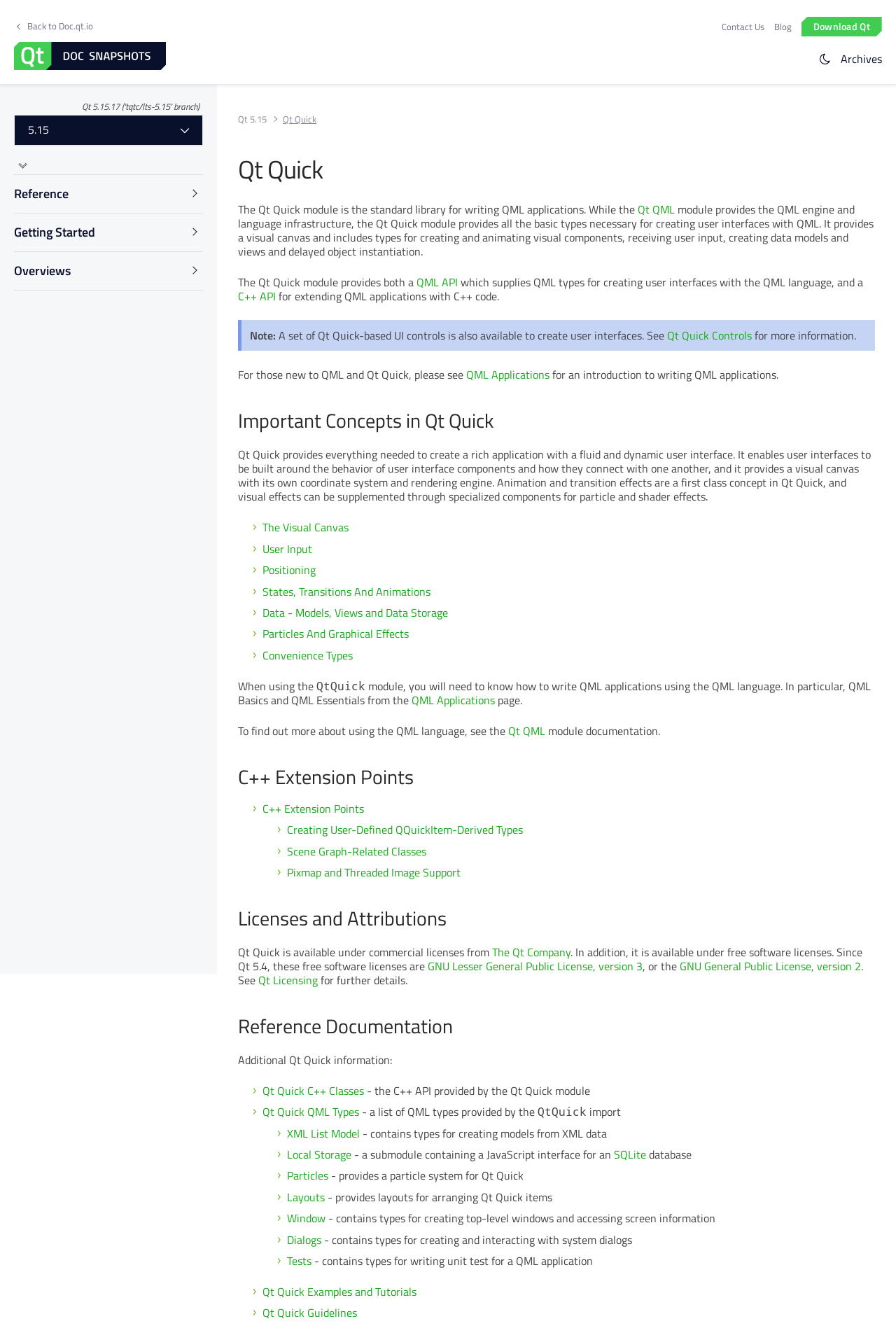Provide a one-word or short-phrase answer to the question:
What is the name of the module described on this webpage?

Qt Quick